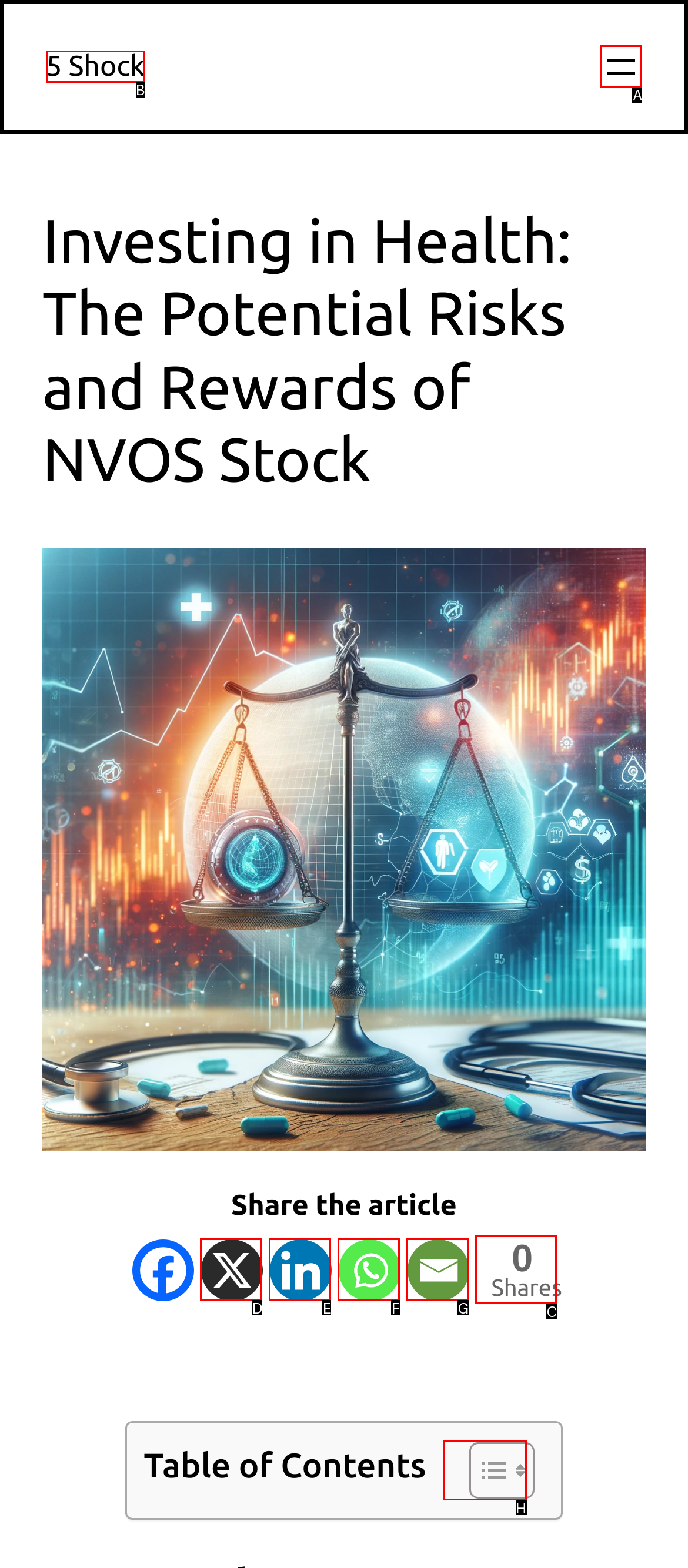Among the marked elements in the screenshot, which letter corresponds to the UI element needed for the task: Open the navigation menu?

A